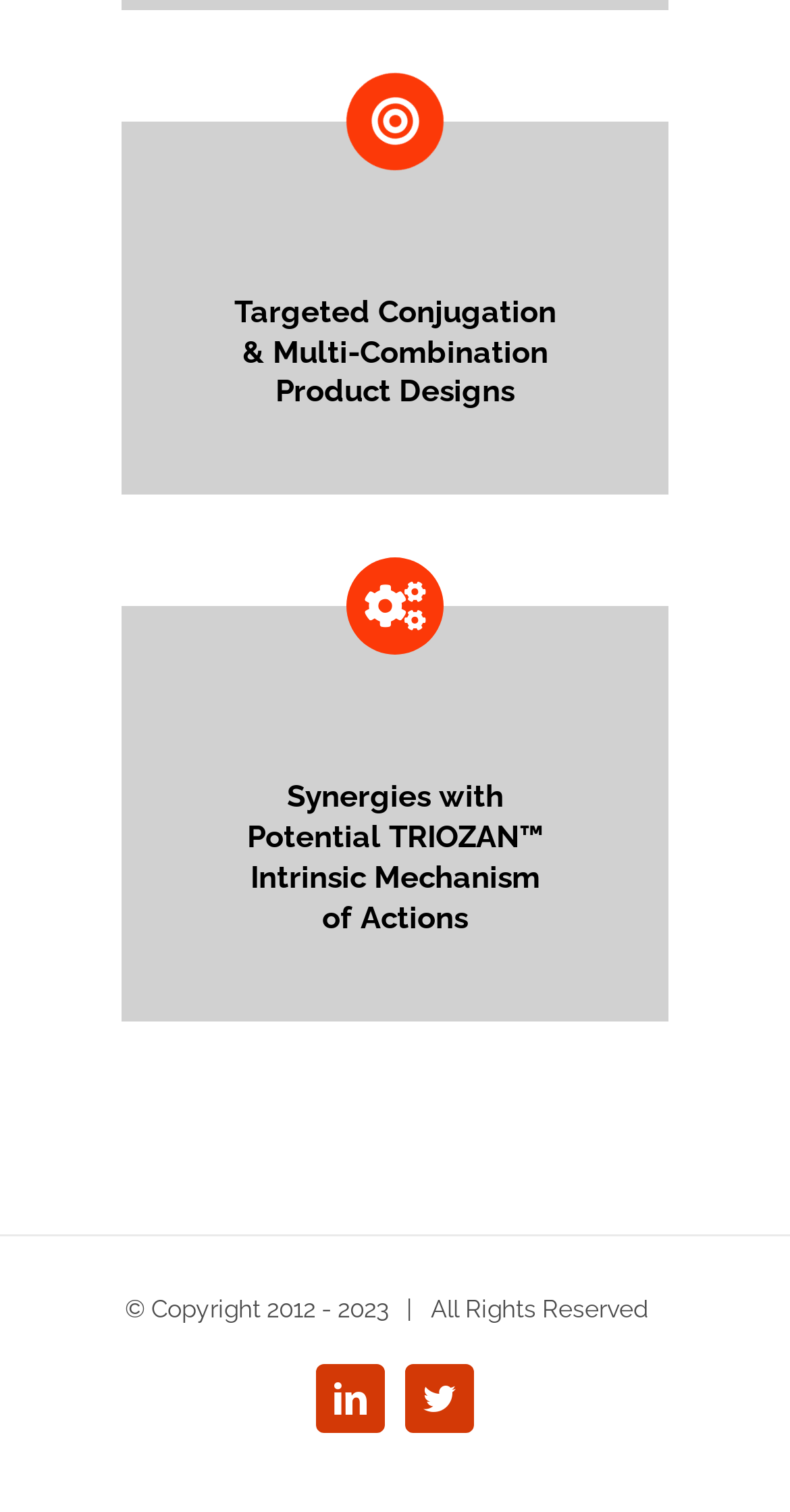What is the position of the LinkedIn link?
Answer the question with detailed information derived from the image.

The LinkedIn link has a bounding box coordinate of [0.4, 0.903, 0.487, 0.948], which indicates that it is located at the bottom center of the webpage.